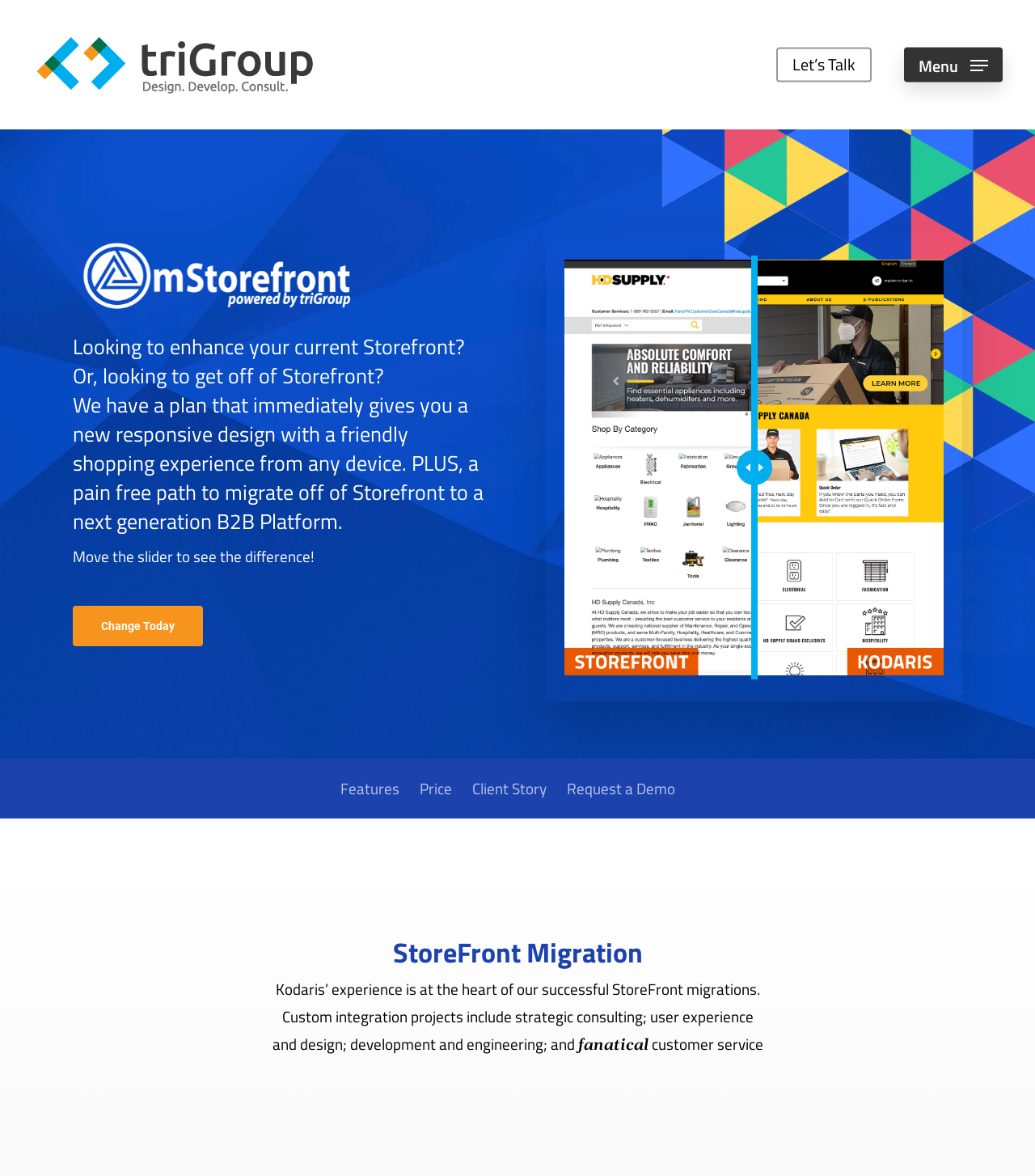Generate a comprehensive description of the webpage.

The webpage is about mStorefront, a service provided by The TriGroup. At the top left, there is a link to The TriGroup, accompanied by an image with the same name. To the right of this, there is a link to "Let's Talk" and a navigation menu that can be expanded. 

Below these elements, there is an mStorefront logo image. A heading follows, describing the benefits of using mStorefront, including a responsive design and a pain-free migration path from Storefront to a next-generation B2B platform. 

Underneath the heading, there is a static text "Move the slider to see the difference!" and a link to "Change Today". On the right side of these elements, there are two images, one showing a storefront screenshot and the other showing a kodaris screenshot. 

Further down, there are four links in a row, labeled "Features", "Price", "Client Story", and "Request a Demo". Below these links, there is a heading "StoreFront Migration" and a static text describing Kodaris' experience in StoreFront migrations, highlighting their custom integration projects and services. The text is divided into three parts, with the words "fanatical" and "customer service" standing out.